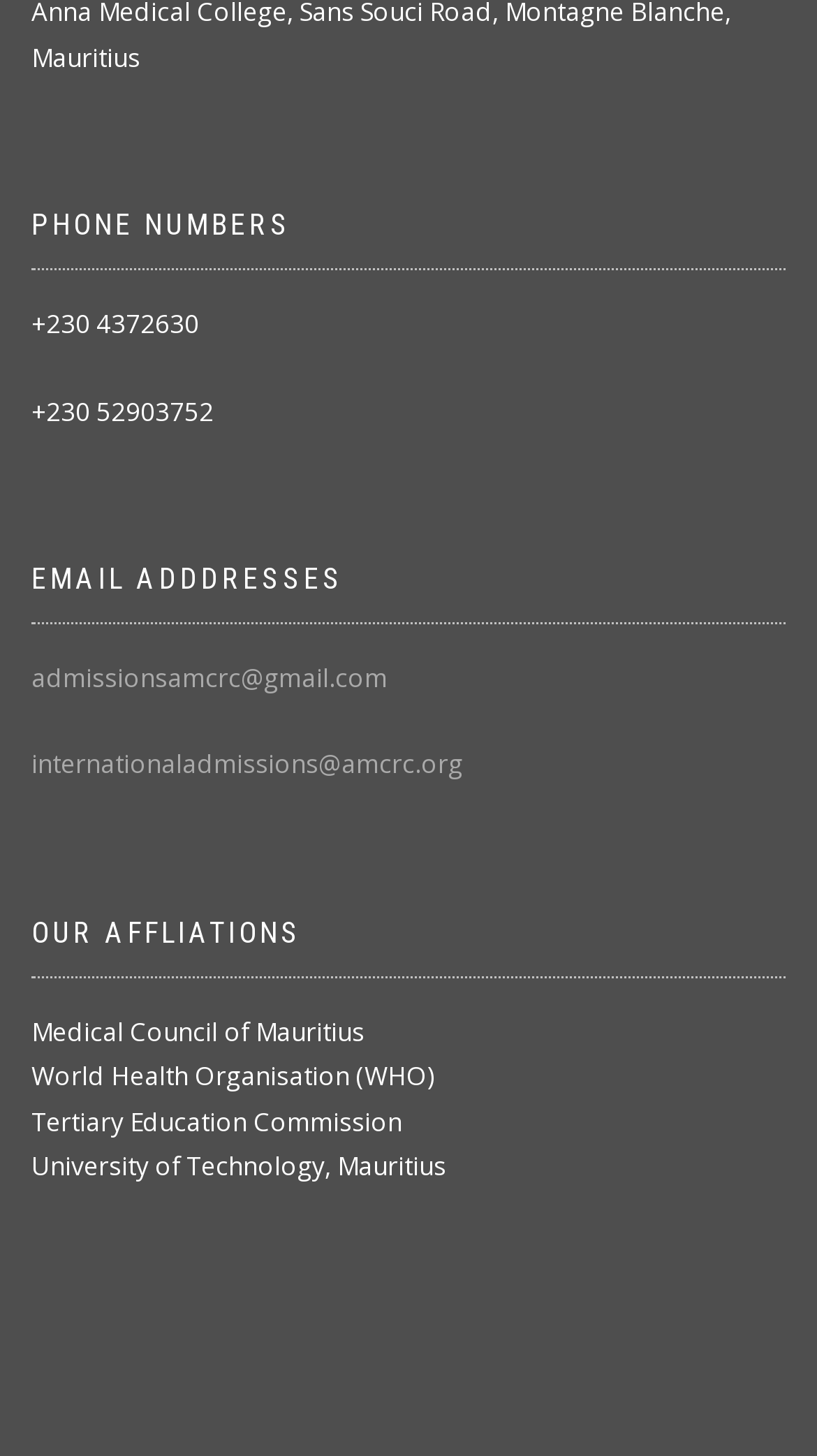What is the y-coordinate of the top of the 'EMAIL ADDDRESSES' heading?
Based on the visual, give a brief answer using one word or a short phrase.

0.385